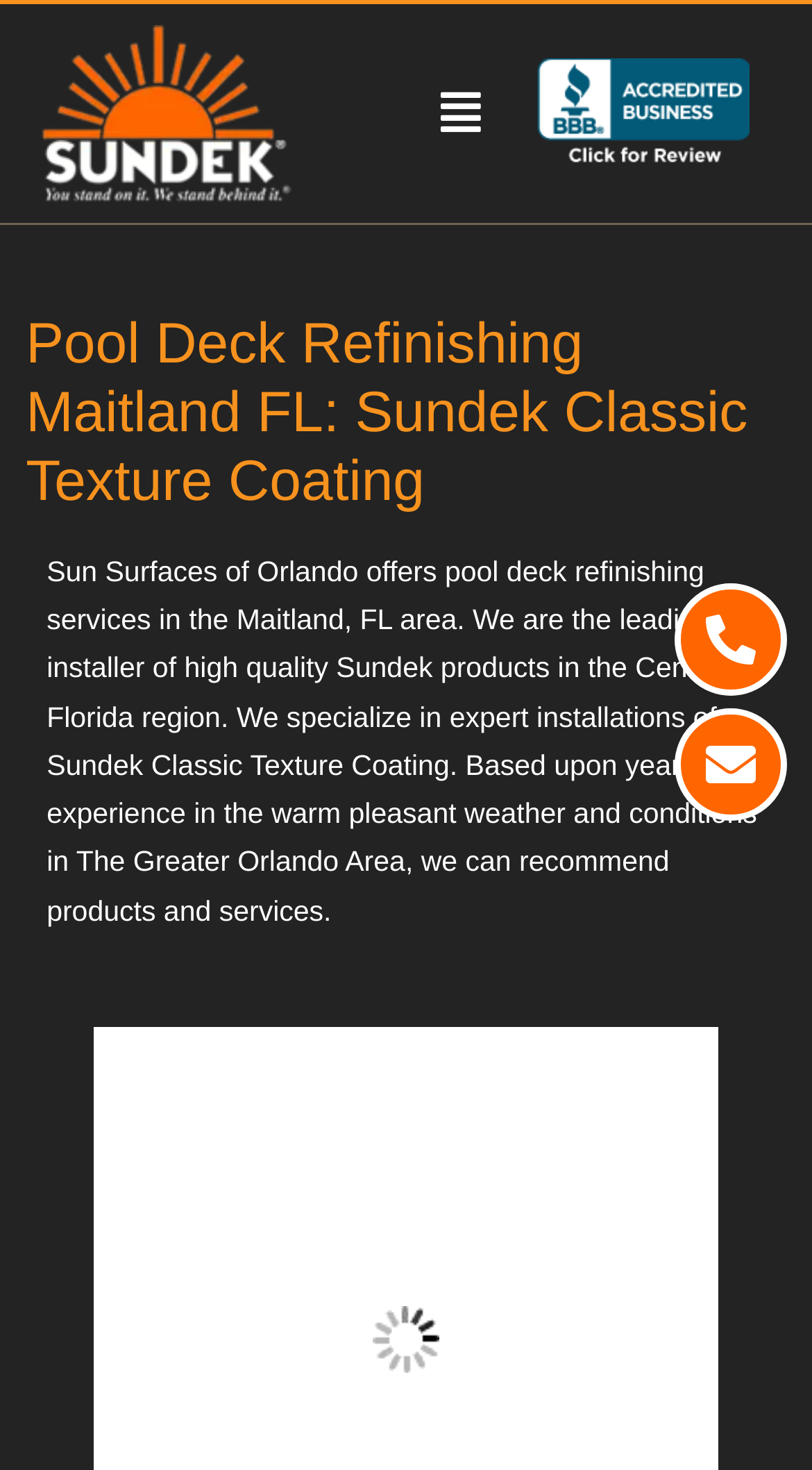Construct a thorough caption encompassing all aspects of the webpage.

The webpage is about pool deck refinishing services in Maitland, FL, offered by Sun Surfaces of Orlando. At the top-left corner, there is a link to "Decorative Concrete Orlando" accompanied by an image with the same name. Below this link, there is a generic element with an icon, which is partially hidden by another similar element.

On the right side of the page, there is a prominent header section that spans almost the entire width of the page. This section contains a heading that reads "Pool Deck Refinishing Maitland FL: Sundek Classic Texture Coating". Below the heading, there is a block of text that describes the services offered by Sun Surfaces of Orlando, including their expertise in installing Sundek products and their experience in the Central Florida region.

At the bottom-right corner of the page, there are two links, one below the other, but their text content is not specified. The page also includes a call-to-action, as indicated by the meta description, which encourages visitors to call (407) 423-3342 for a free estimate.